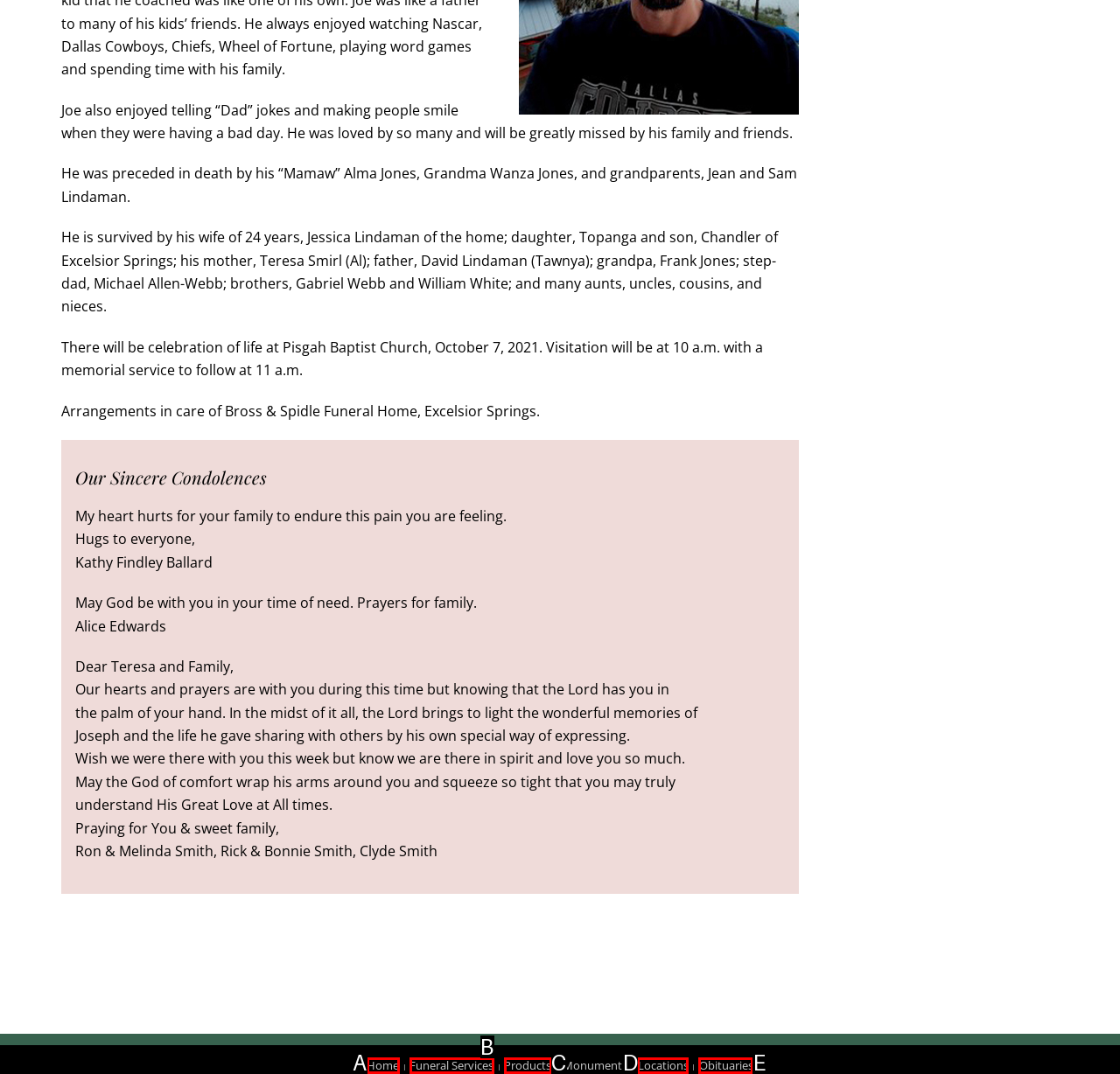Which option aligns with the description: title="korean cucumbers climbing"? Respond by selecting the correct letter.

None